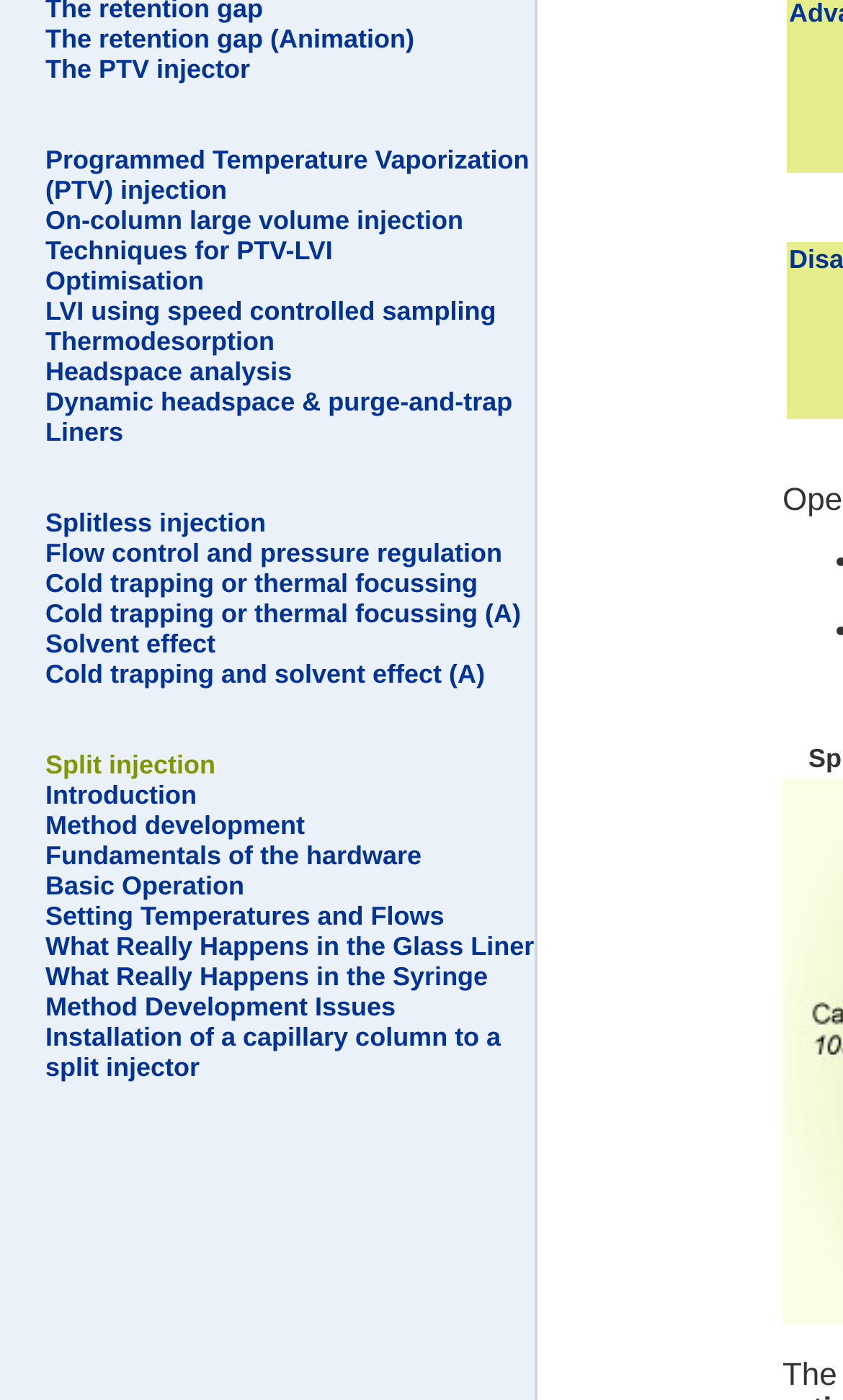Identify the bounding box of the HTML element described here: "Method Development Issues". Provide the coordinates as four float numbers between 0 and 1: [left, top, right, bottom].

[0.054, 0.708, 0.469, 0.73]